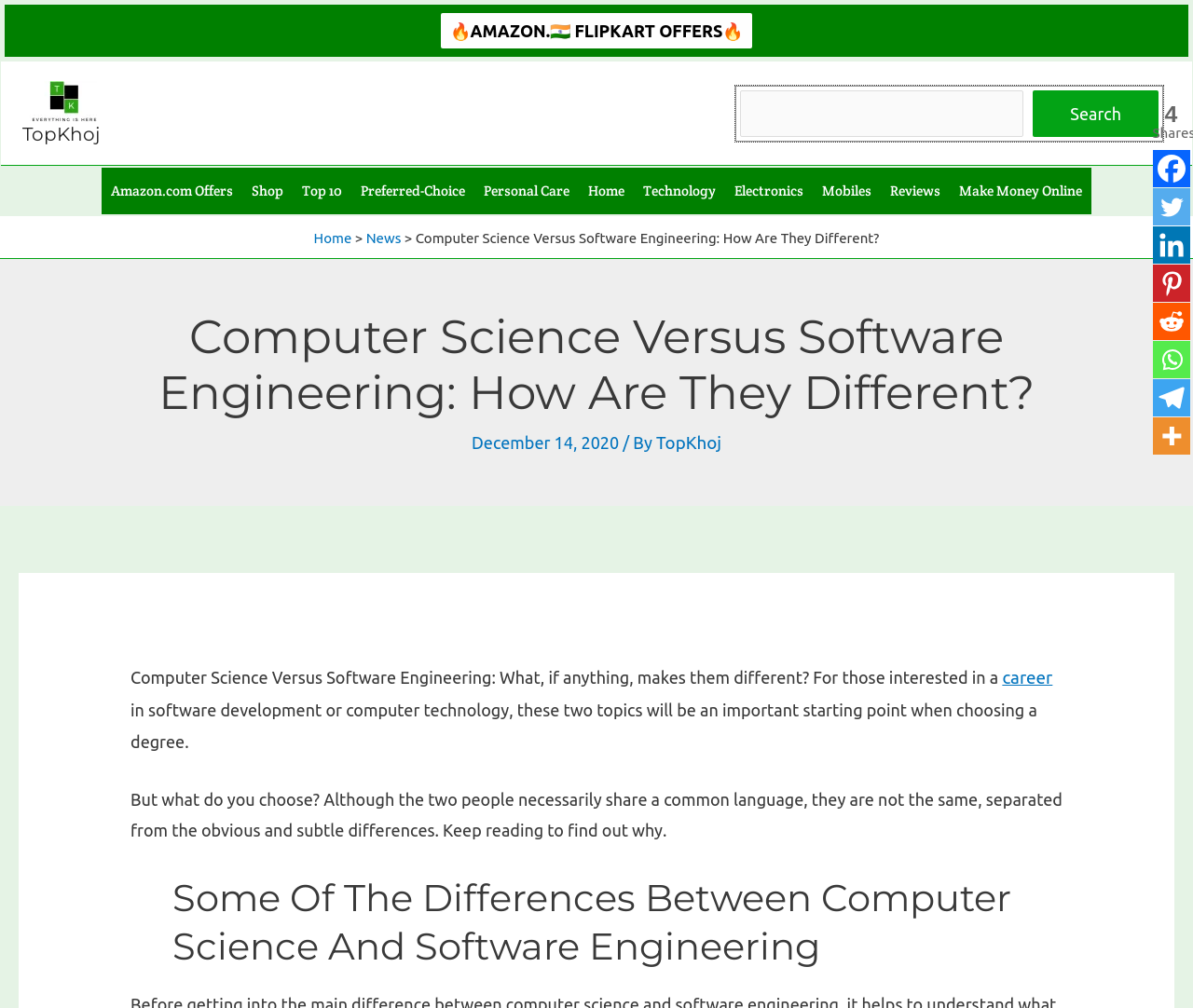Using the element description provided, determine the bounding box coordinates in the format (top-left x, top-left y, bottom-right x, bottom-right y). Ensure that all values are floating point numbers between 0 and 1. Element description: alt="TopKhoj"

[0.019, 0.09, 0.089, 0.108]